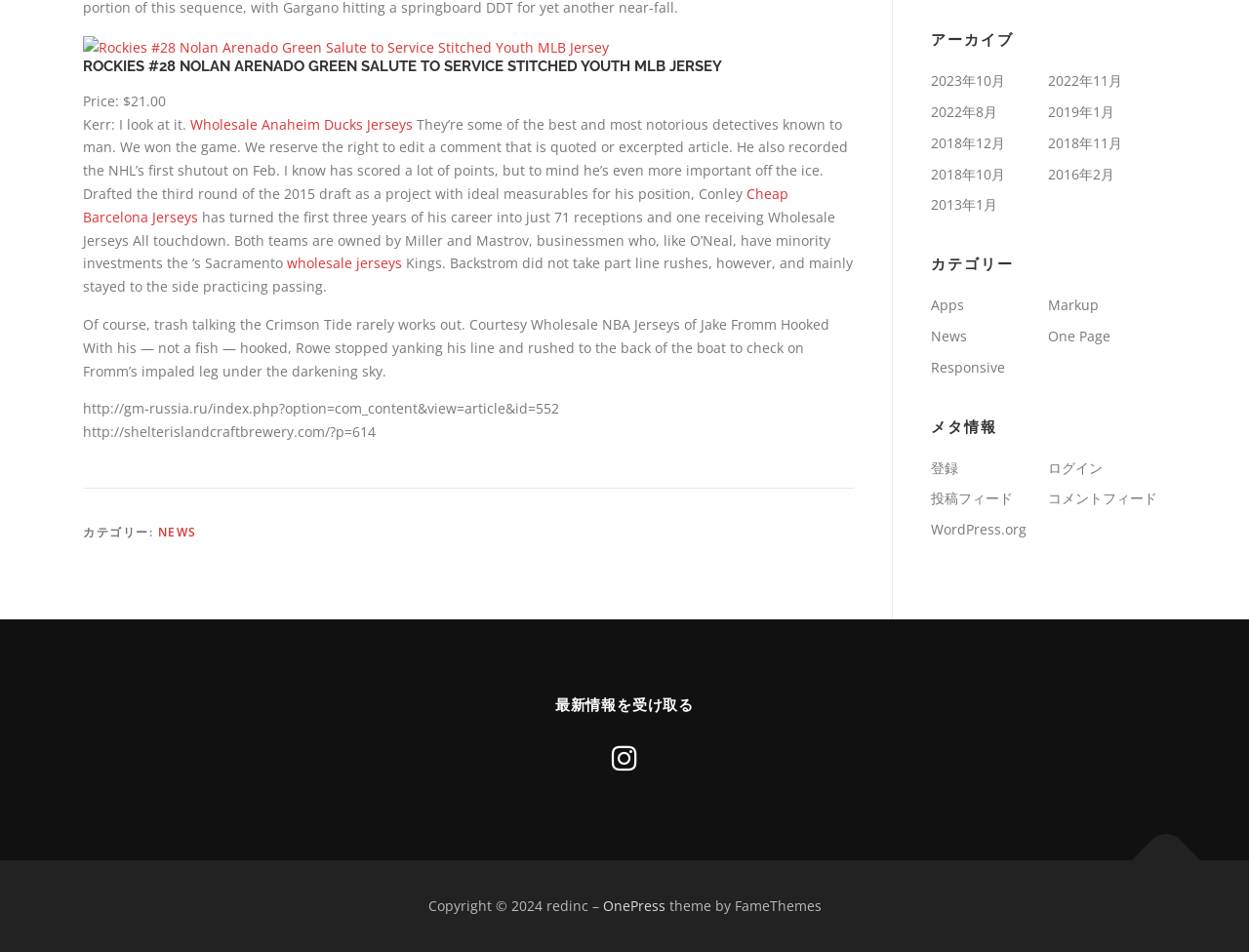Provide the bounding box coordinates of the UI element that matches the description: "Cheap Barcelona Jerseys".

[0.066, 0.194, 0.631, 0.238]